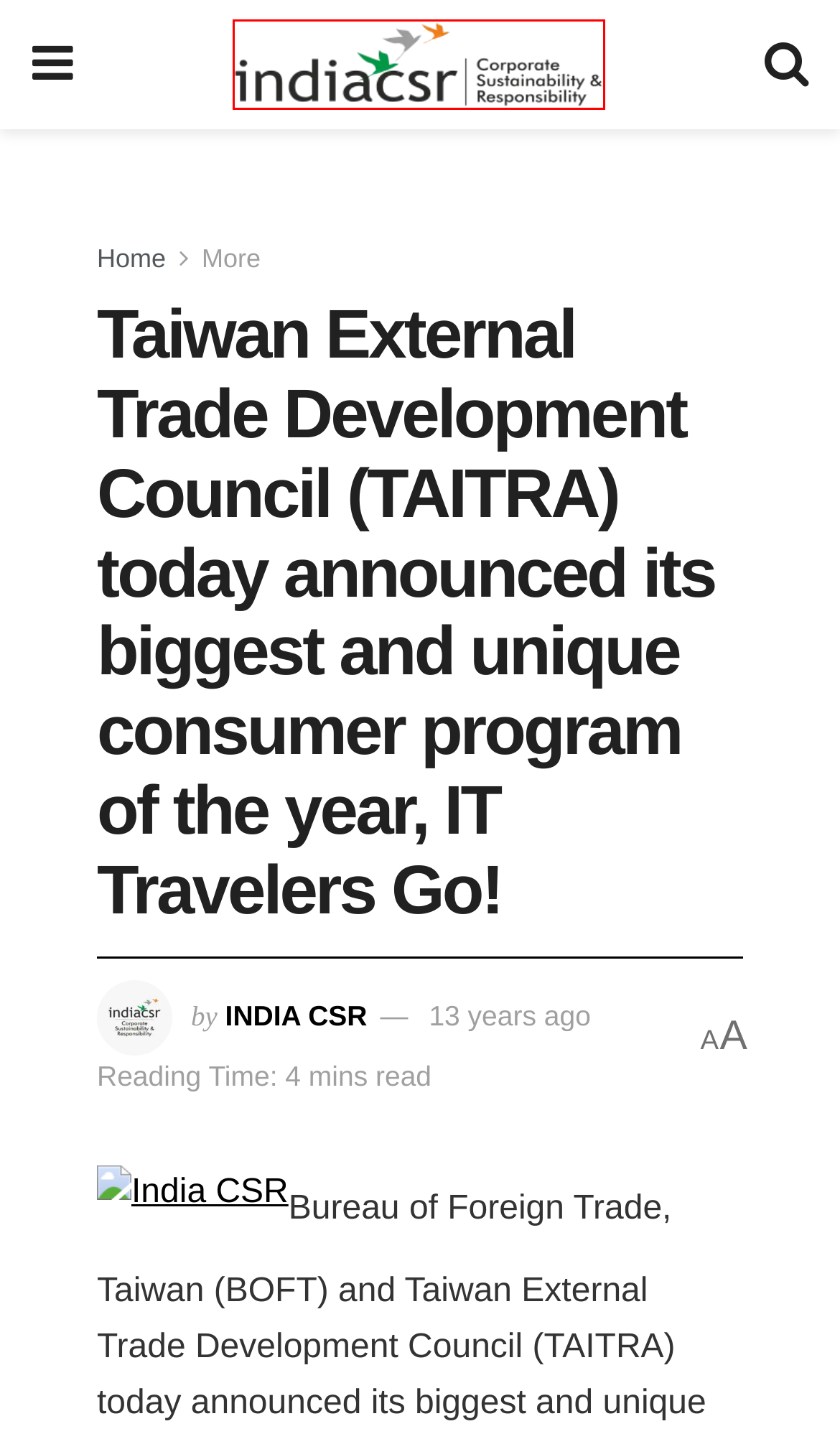Evaluate the webpage screenshot and identify the element within the red bounding box. Select the webpage description that best fits the new webpage after clicking the highlighted element. Here are the candidates:
A. Events Archives - India CSR
B. CSR: Axis Bank Launches Rural Livelihoods Project for Rural Revival in Telangana I India CSR
C. Plastics Archives - India CSR
D. Child Rights Archives - India CSR
E. India CSR - India Largest Media on CSR, Sustainability and ESG
F. More Archives - India CSR
G. India CSR, Author at India CSR
H. Diversity & Inclusion Archives - India CSR

E